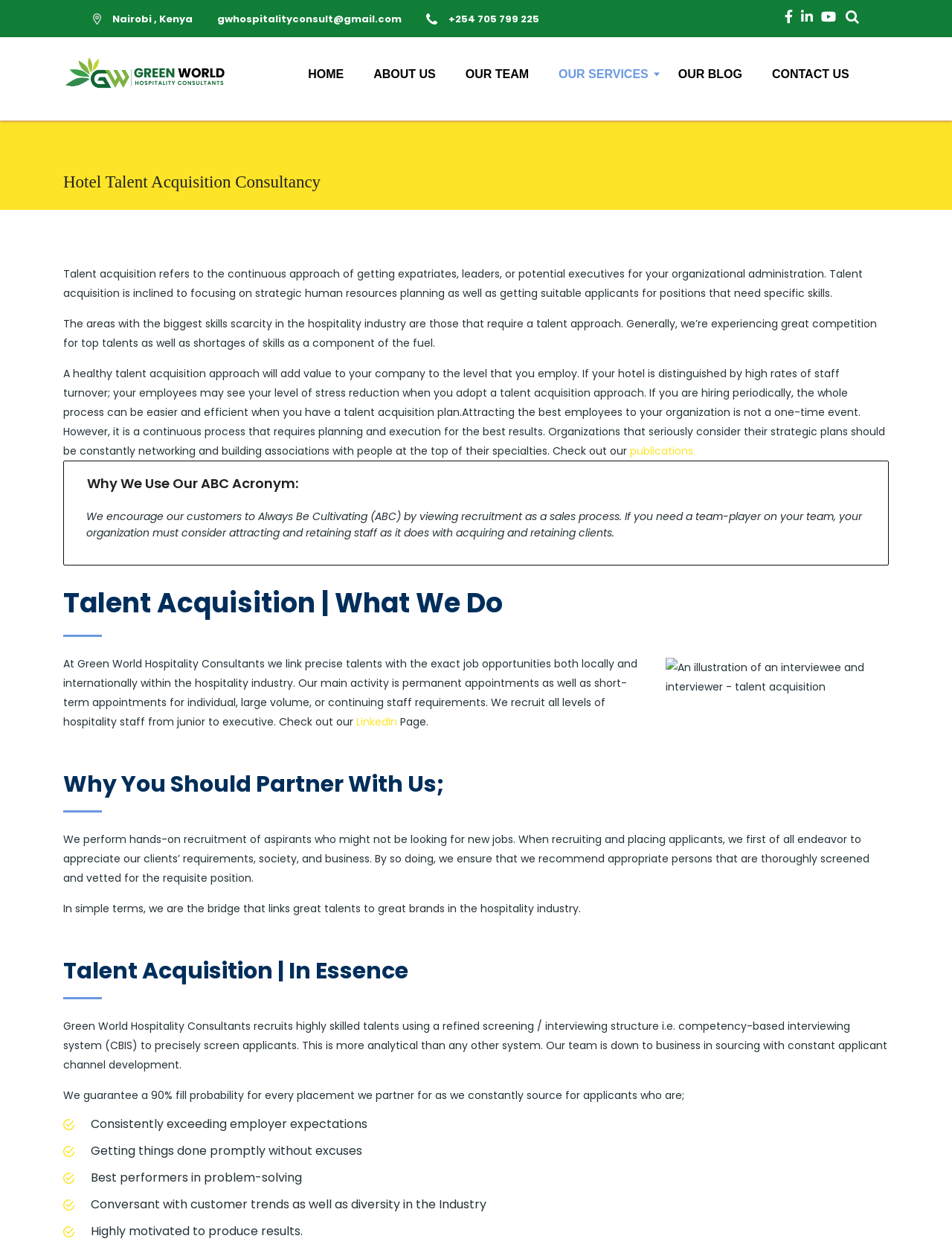Give a detailed account of the webpage.

The webpage is about Green World Hospitality Consultants, a hotel talent acquisition consultancy based in Nairobi, Kenya. At the top of the page, there is a section with the company's location, email address, and phone number. Below this section, there are social media links and a navigation menu with links to different pages, including Home, About Us, Our Team, Our Services, Our Blog, and Contact Us.

The main content of the page is divided into several sections. The first section has a heading "Hotel Talent Acquisition Consultancy" and provides a description of talent acquisition, its importance, and its benefits. Below this section, there is a heading "Why We Use Our ABC Acronym" with a brief explanation of the company's approach to recruitment.

The next section has a heading "Talent Acquisition | What We Do" and describes the company's services, including linking talents with job opportunities in the hospitality industry. This section also features an image of an interviewee and interviewer. Below this section, there is a heading "Why You Should Partner With Us" with a description of the company's recruitment process and its benefits.

The final sections have headings "Talent Acquisition | In Essence" and provide more information about the company's recruitment process, including its use of a competency-based interviewing system. The page also highlights the company's guarantee of a 90% fill probability for every placement and lists the qualities of the applicants it sources, including consistently exceeding employer expectations, getting things done promptly, being best performers in problem-solving, being conversant with customer trends, and being highly motivated to produce results.